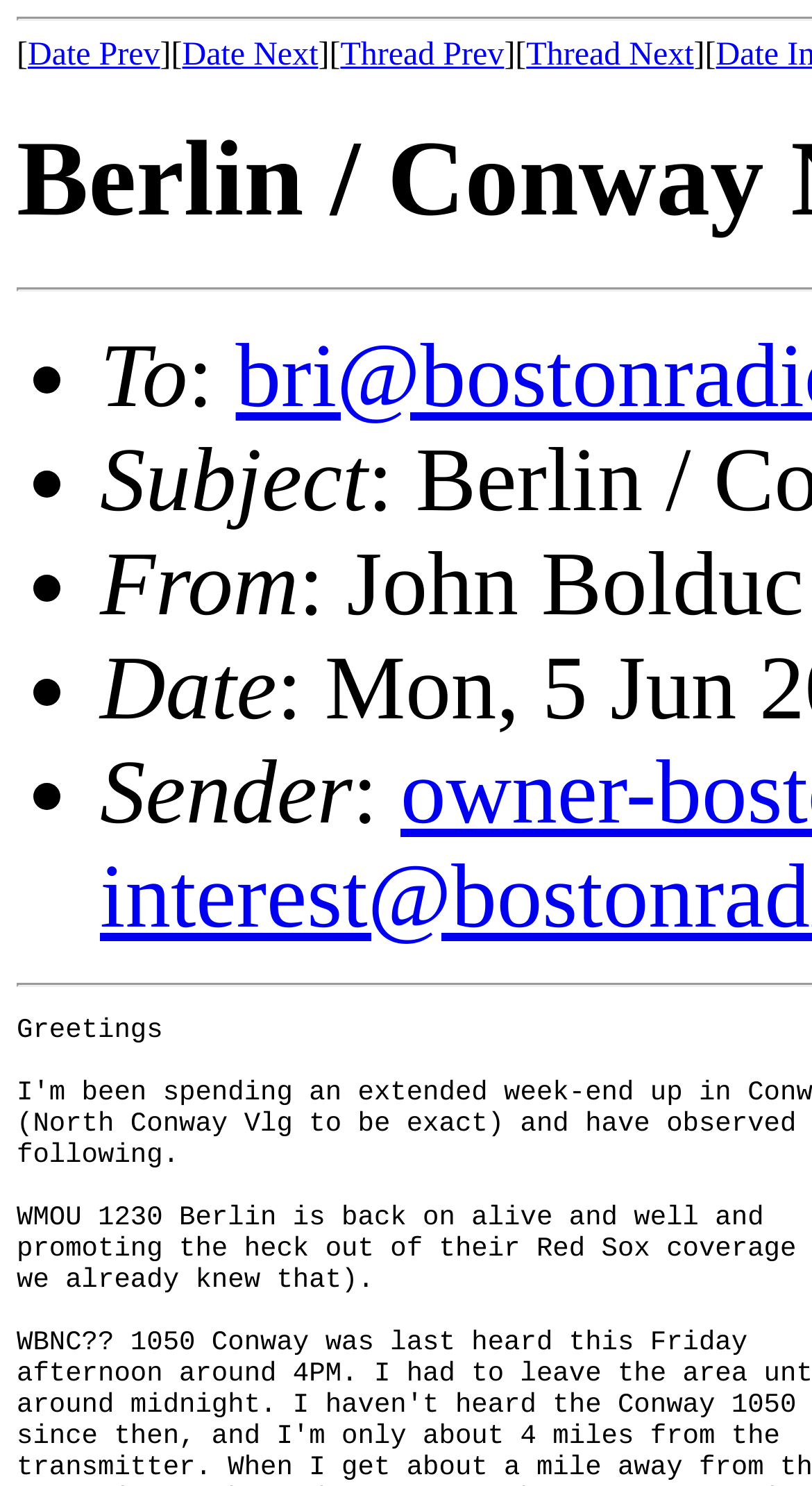Give a concise answer using one word or a phrase to the following question:
What type of content is likely displayed on this webpage?

Email threads